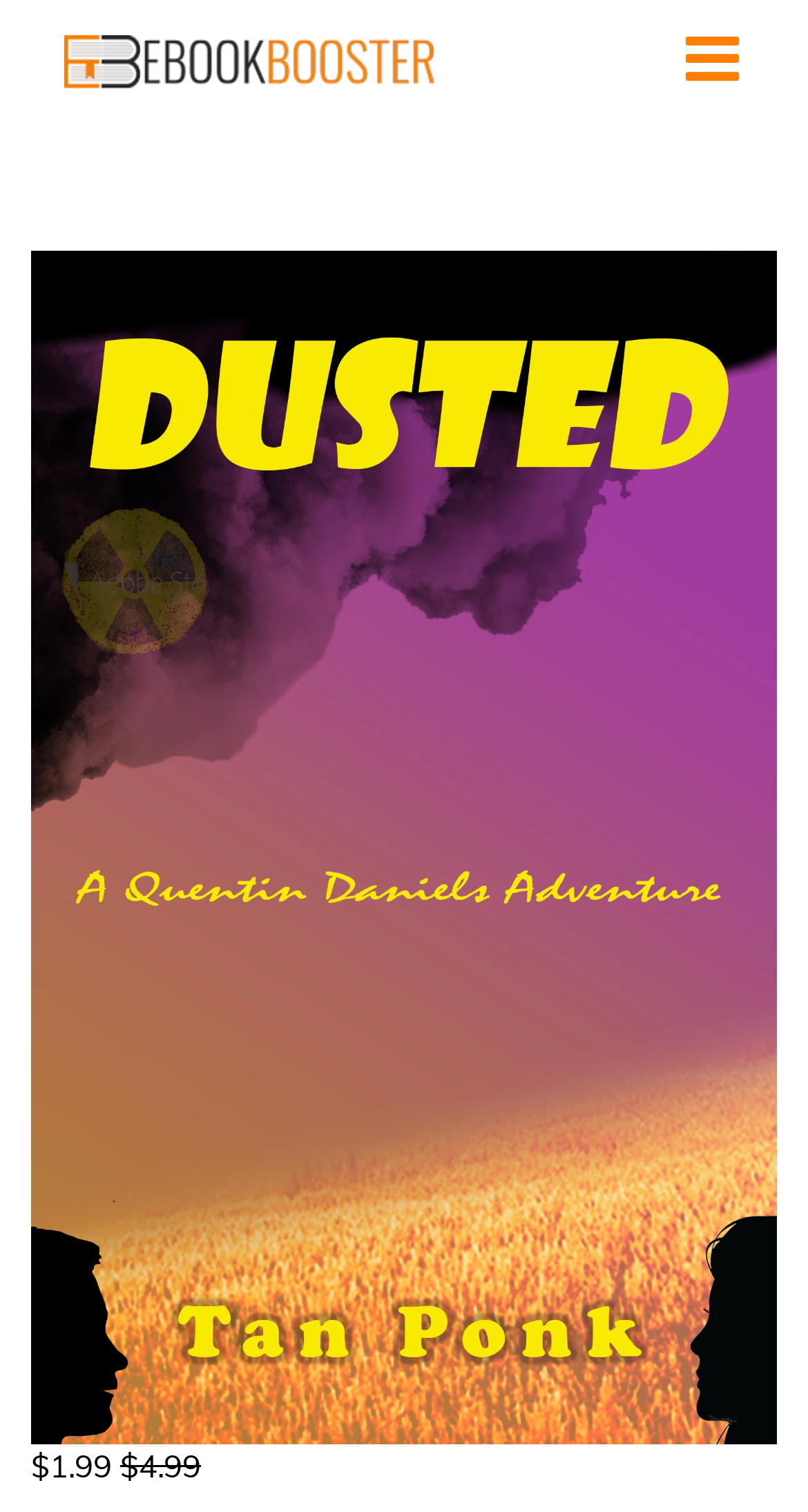Extract the bounding box of the UI element described as: "alt="logo"".

[0.079, 0.011, 0.541, 0.066]